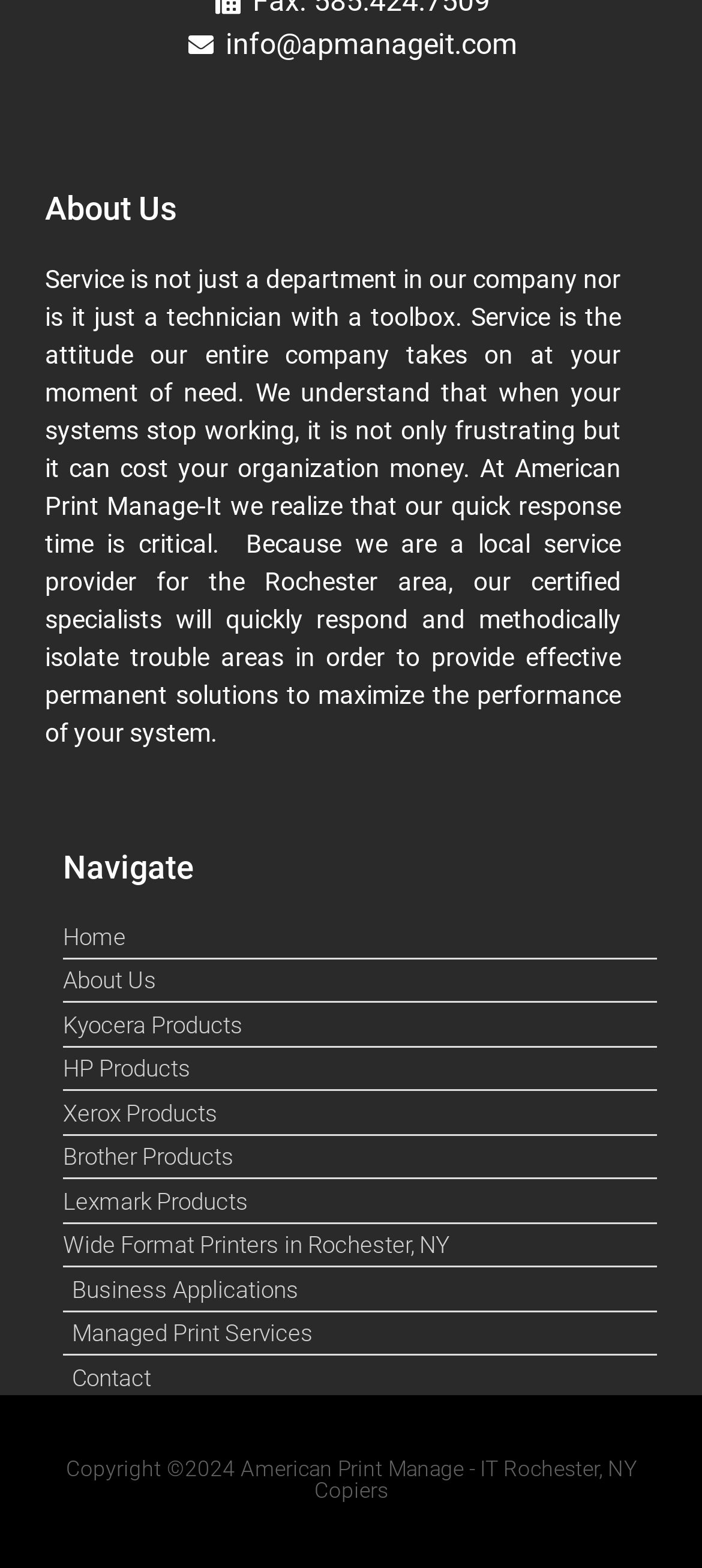Kindly respond to the following question with a single word or a brief phrase: 
What type of products does the company offer?

Printers and copiers